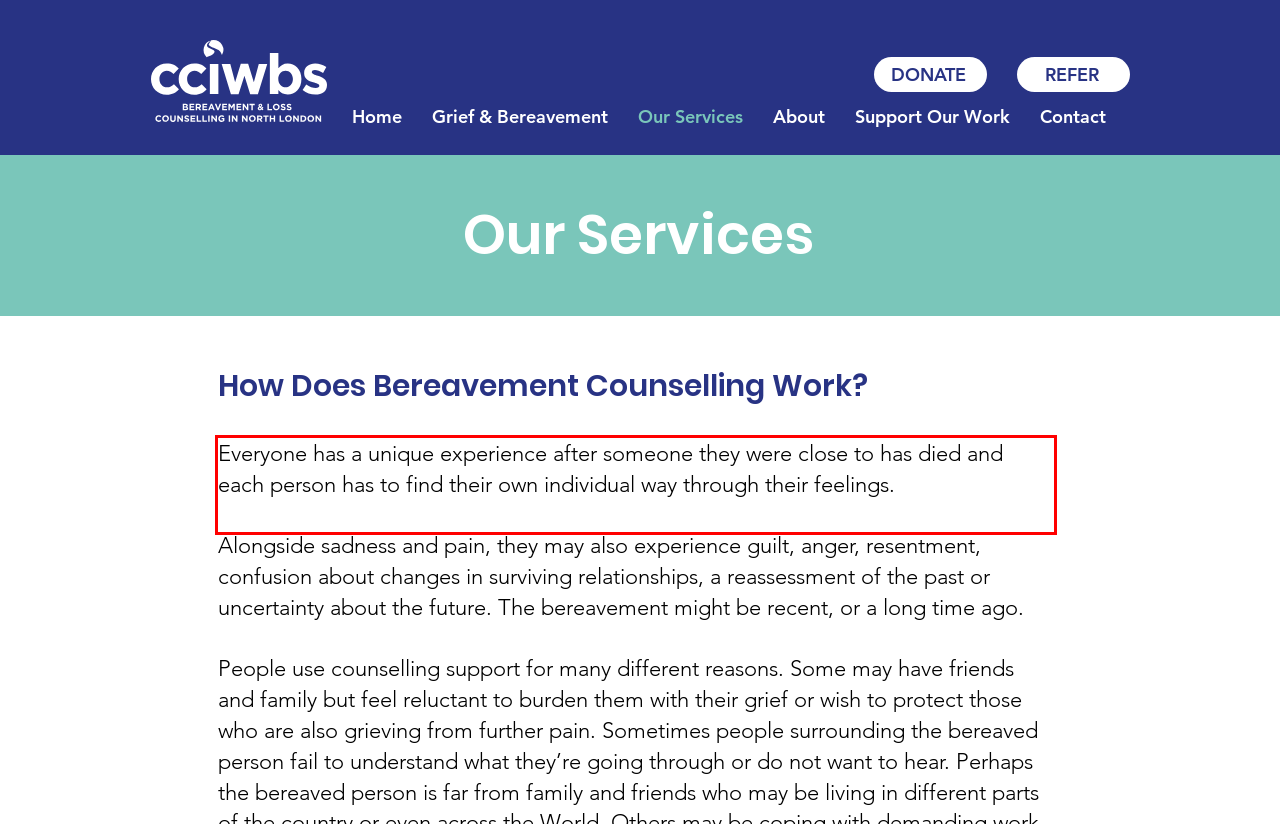Please examine the webpage screenshot and extract the text within the red bounding box using OCR.

Everyone has a unique experience after someone they were close to has died and each person has to find their own individual way through their feelings.